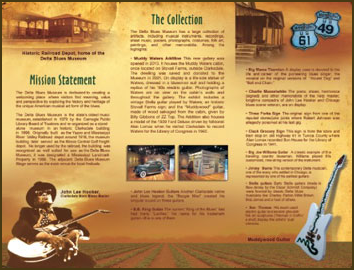Provide an in-depth description of the image.

The image showcases a promotional brochure for the Delta Blues Museum, emphasizing its historic significance as Mississippi's oldest music museum, founded in 1979. It highlights the museum's origins, beginning in a small room of Clarksdale's Carnegie Library, and its evolution to its current location in the historic Illinois Central railroad freight depot. 

The design features detailed sections titled "Mission Statement" and "The Collection," which outline the museum's dedication to preserving and showcasing blues music and culture. Accompanying visuals possibly depict notable artifacts and musicians, with a prominent image of John Lee Hooker holding a guitar, symbolizing the deep-rooted heritage of blues music. 

The brochure also references educational partnerships and community initiatives, showcasing the museum's commitment to engaging with the culture and history of blues music through workshops and collaborations. Various routes, including U.S. Highway 61 and U.S. Highway 49, are indicated on the brochure, linking the museum to the larger cultural landscape of the region.